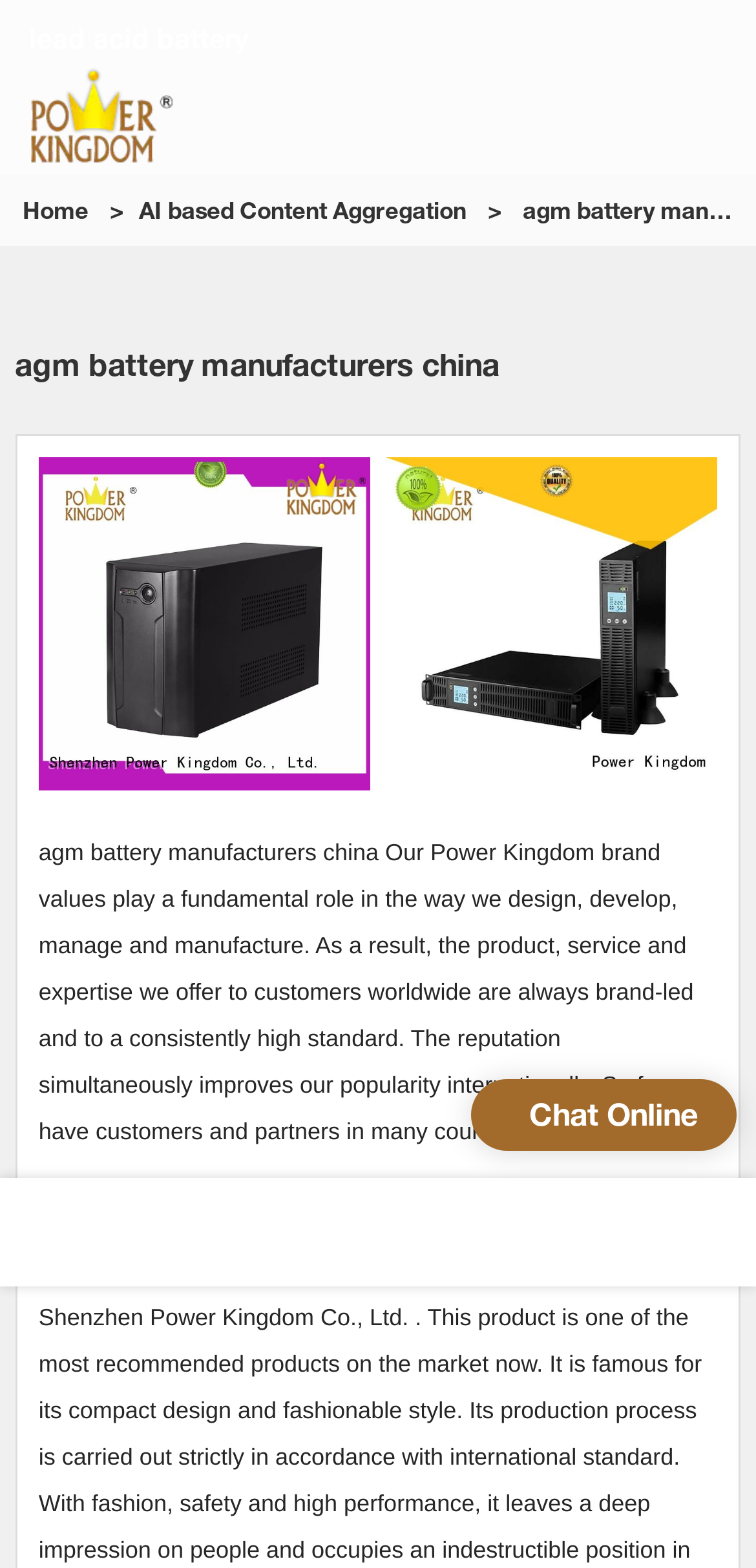What type of battery is mentioned on the page?
Carefully analyze the image and provide a detailed answer to the question.

The type of battery mentioned on the page is 'lead acid battery', which can be found in the static text element at the top of the page.